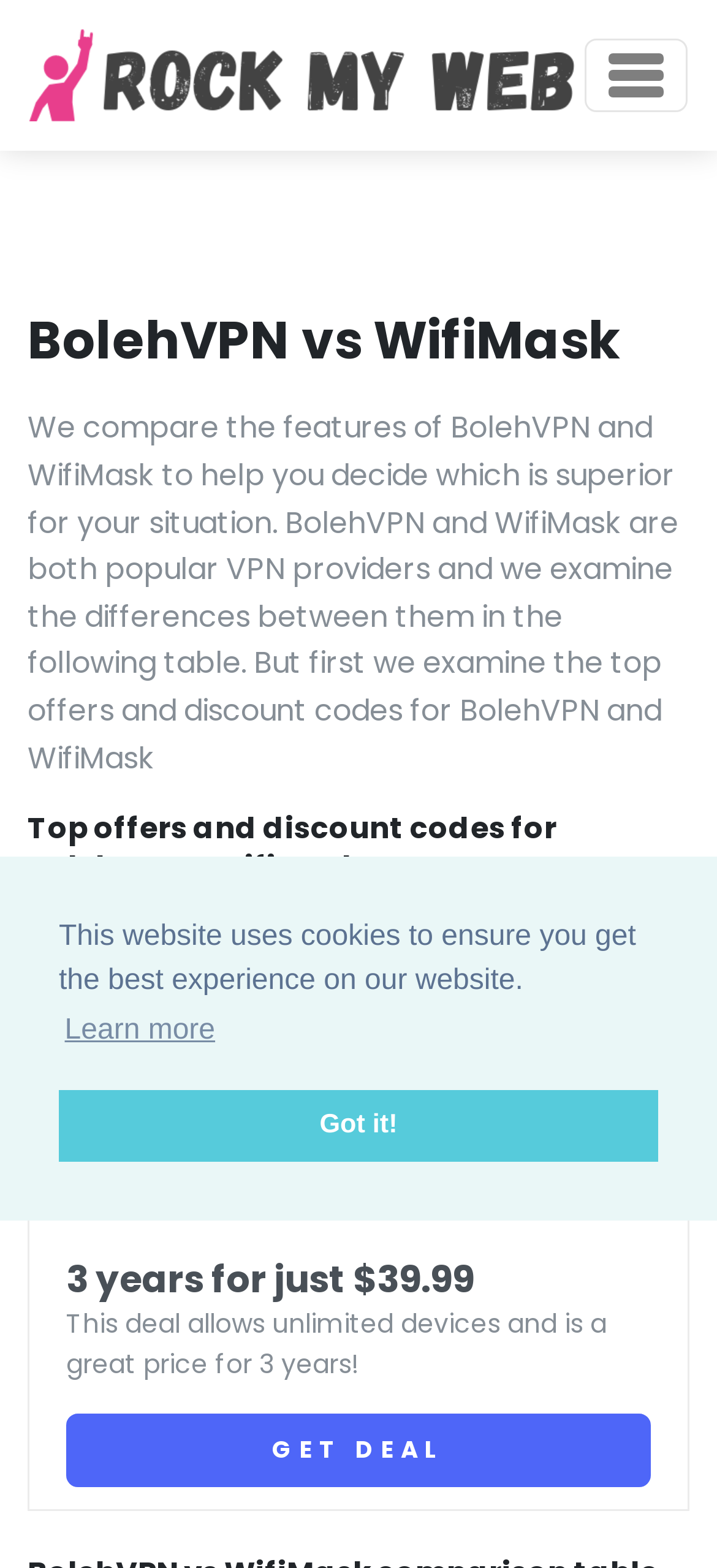Describe the webpage in detail, including text, images, and layout.

The webpage is a comparison between BolehVPN and WifiMask, two popular VPN providers. At the top, there is a dialog box for cookie consent, which contains a message about the website using cookies to ensure the best experience, along with two buttons: "learn more about cookies" and "dismiss cookie message". 

Below the dialog box, there is a link to "Rock My Web" accompanied by an image, and a button to toggle navigation. 

The main content of the webpage starts with a heading "BolehVPN vs WifiMask" followed by a paragraph of text that explains the purpose of the comparison. 

Below this, there is a heading "Top offers and discount codes for BolehVPN & WifiMask" followed by a paragraph of text that explains the research and testing of the best offers and promo codes for the two VPN providers. 

The webpage then presents a comparison table, with a heading "WifiMask" on the left side, and several sections below it, including "3 year subscription", "3 years for just $39.99", and a call-to-action button "GET DEAL". The sections contain text describing the deal, including the price and benefits.